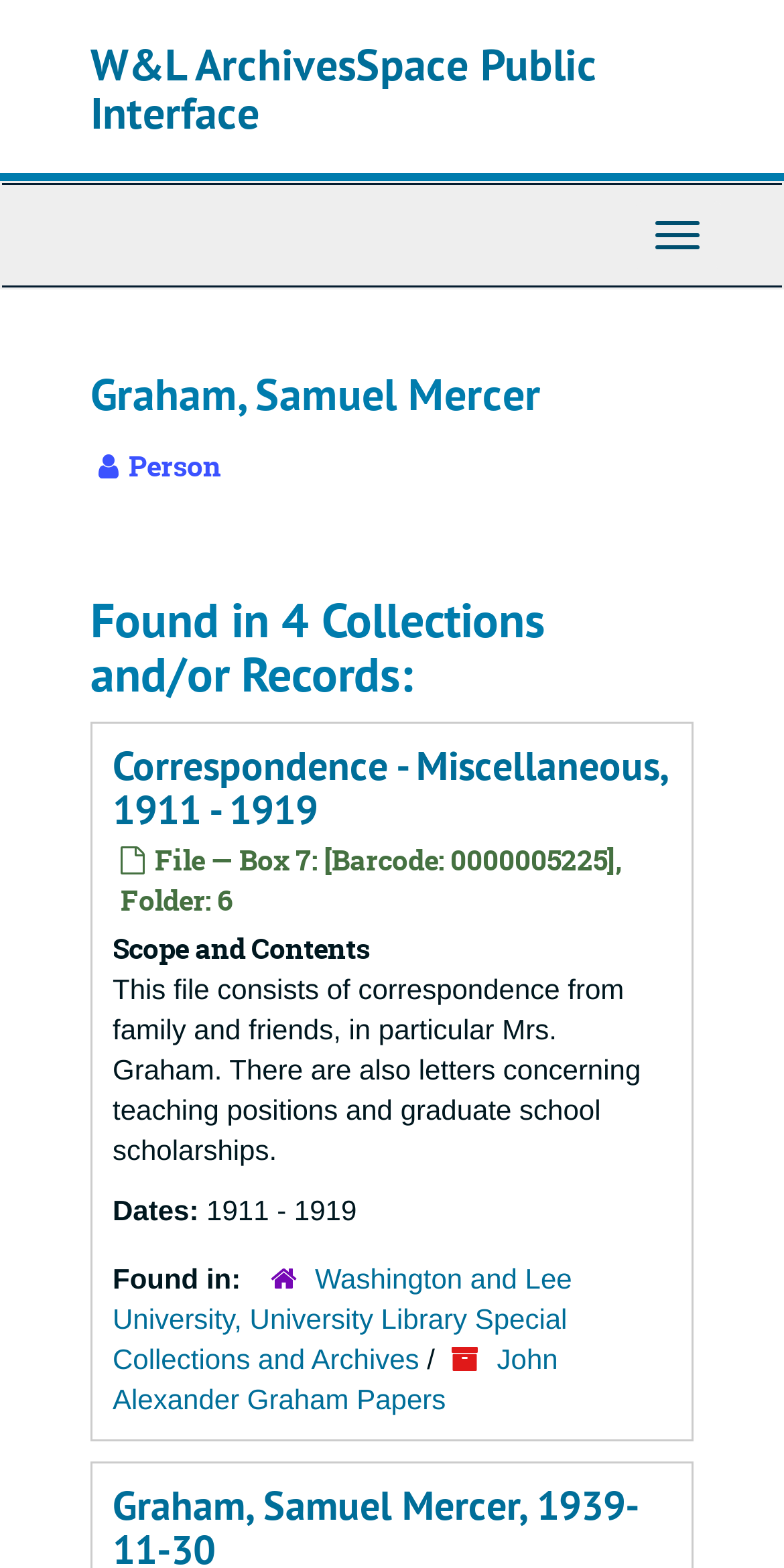Analyze the image and deliver a detailed answer to the question: How many collections and/or records is Samuel Mercer Graham found in?

The webpage has a heading 'Found in 4 Collections and/or Records:' which indicates that Samuel Mercer Graham is found in 4 collections and/or records.